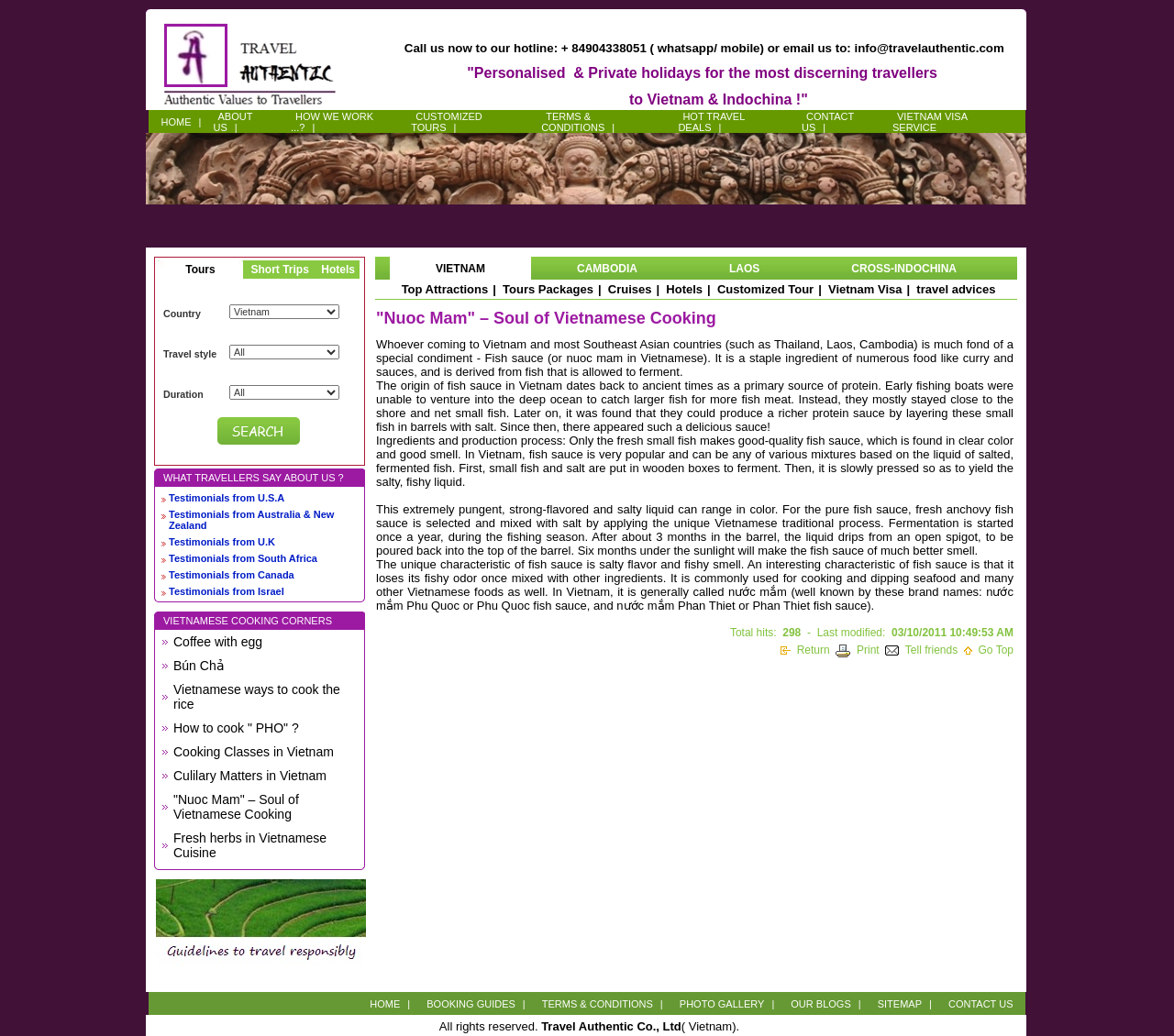Determine the bounding box of the UI component based on this description: "Testimonials from Israel". The bounding box coordinates should be four float values between 0 and 1, i.e., [left, top, right, bottom].

[0.144, 0.565, 0.242, 0.576]